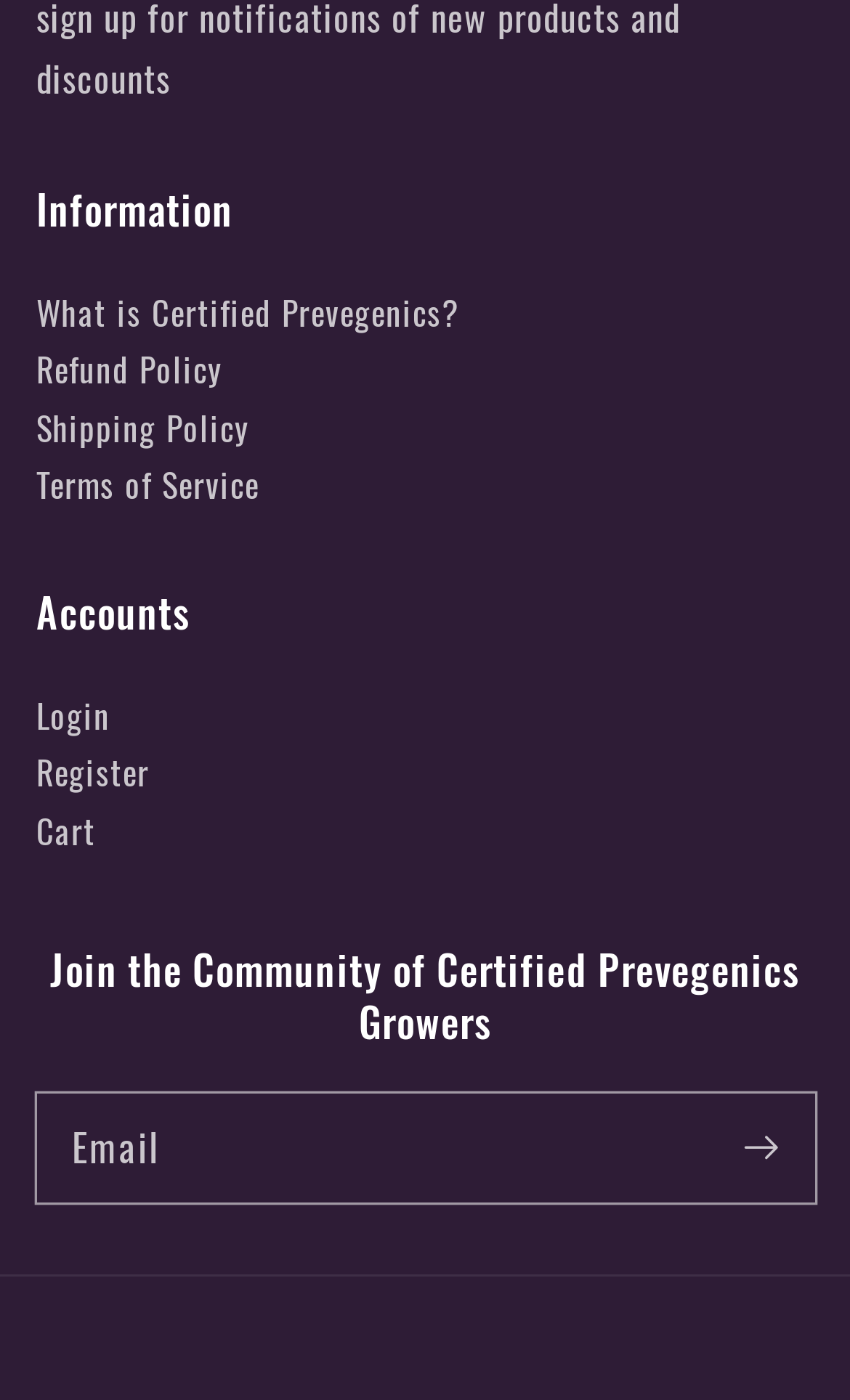Please determine the bounding box coordinates of the clickable area required to carry out the following instruction: "Check the date of the article 'The Coach’s Playbook: Empowering Strategies for Business Mentors and Coaches'". The coordinates must be four float numbers between 0 and 1, represented as [left, top, right, bottom].

None